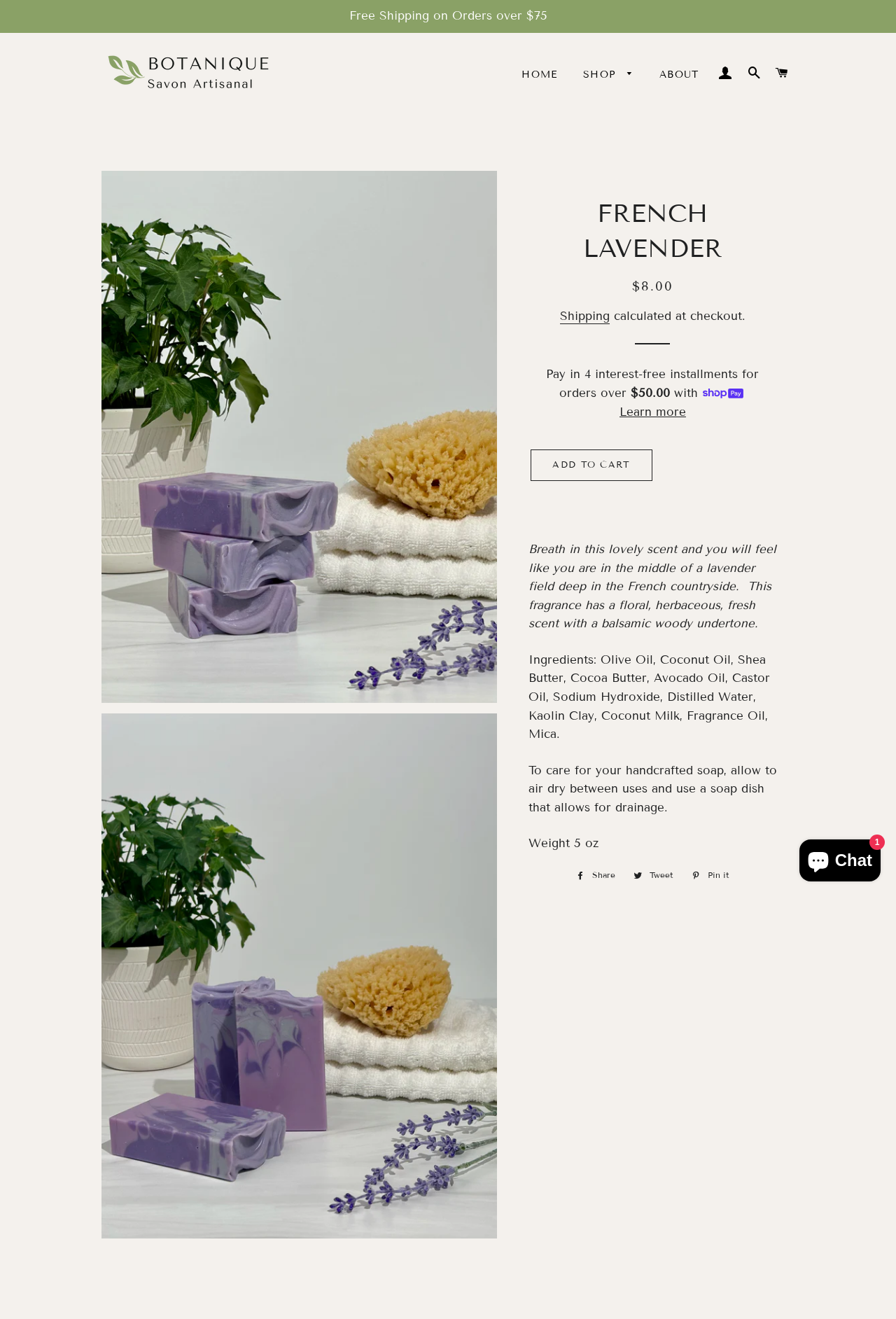Identify the bounding box coordinates for the element you need to click to achieve the following task: "Click on the 'ADD TO CART' button". The coordinates must be four float values ranging from 0 to 1, formatted as [left, top, right, bottom].

[0.592, 0.341, 0.728, 0.364]